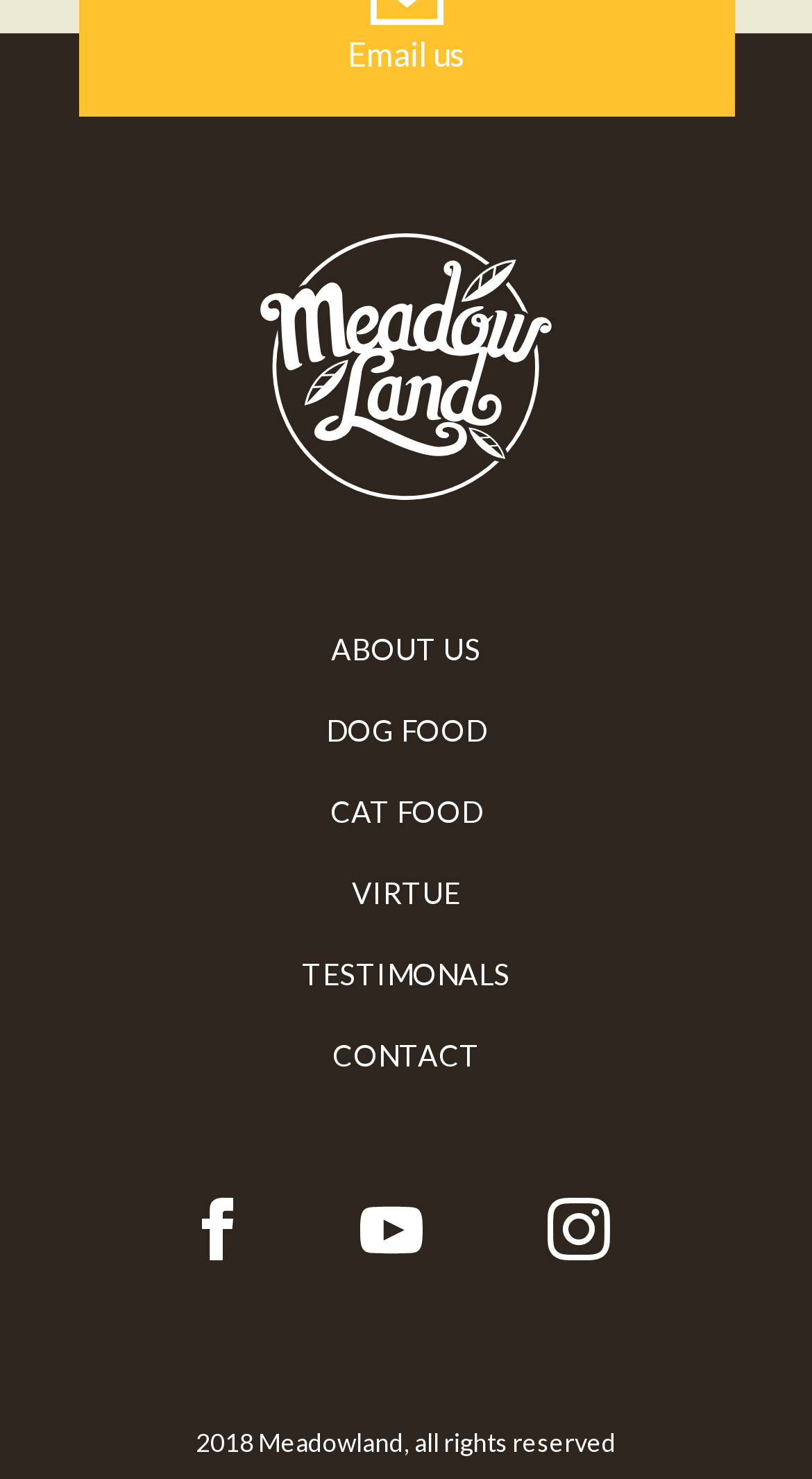Respond to the following question using a concise word or phrase: 
What is the last link on the top navigation bar?

CONTACT